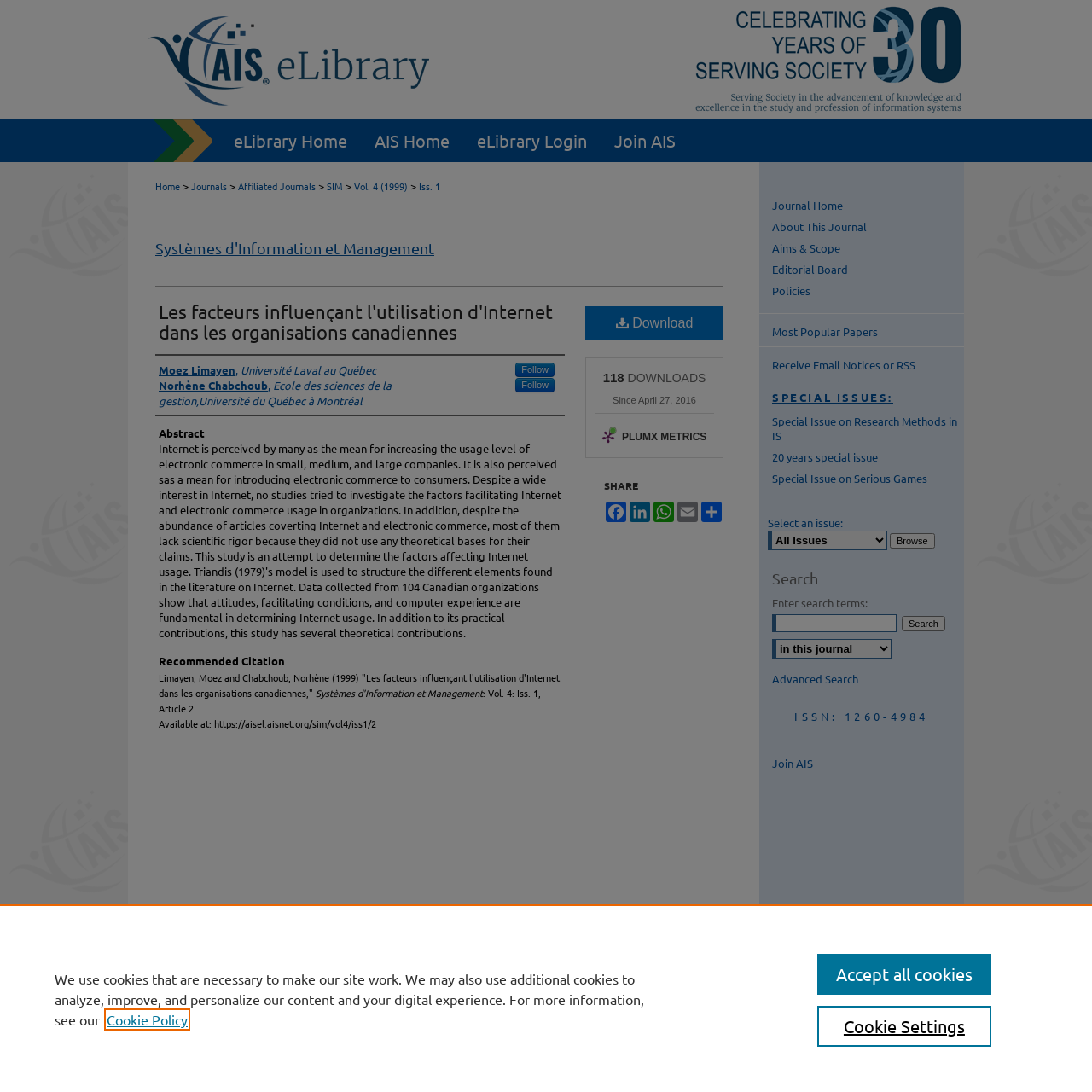Answer with a single word or phrase: 
What is the title of the journal?

Systèmes d'Information et Management